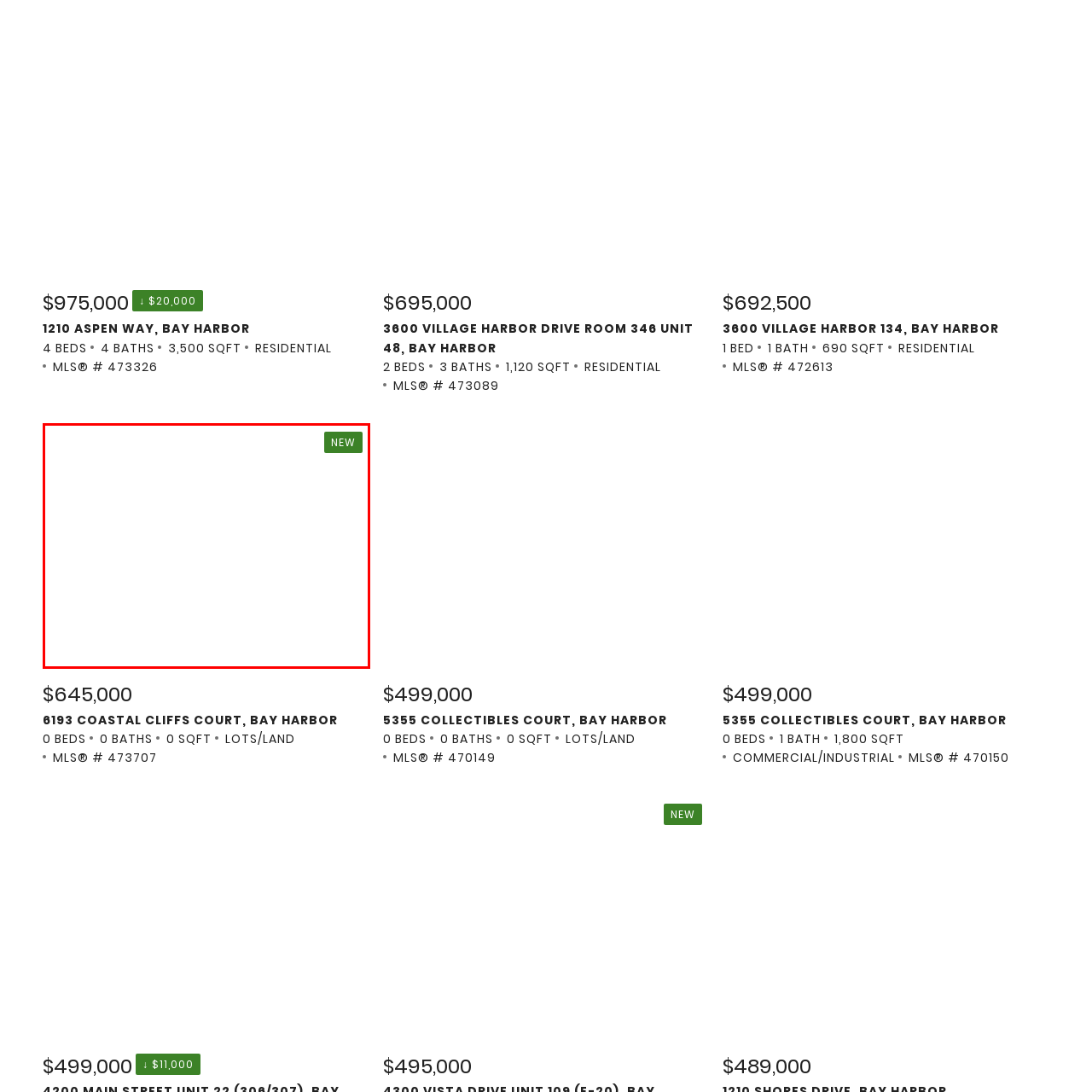Study the area of the image outlined in red and respond to the following question with as much detail as possible: What type of listing is this property?

The image features a label 'LOTS/LAND' under the MLS# 473707, indicating that this property is a lot or land purchase, rather than a residential property with bedrooms and bathrooms.